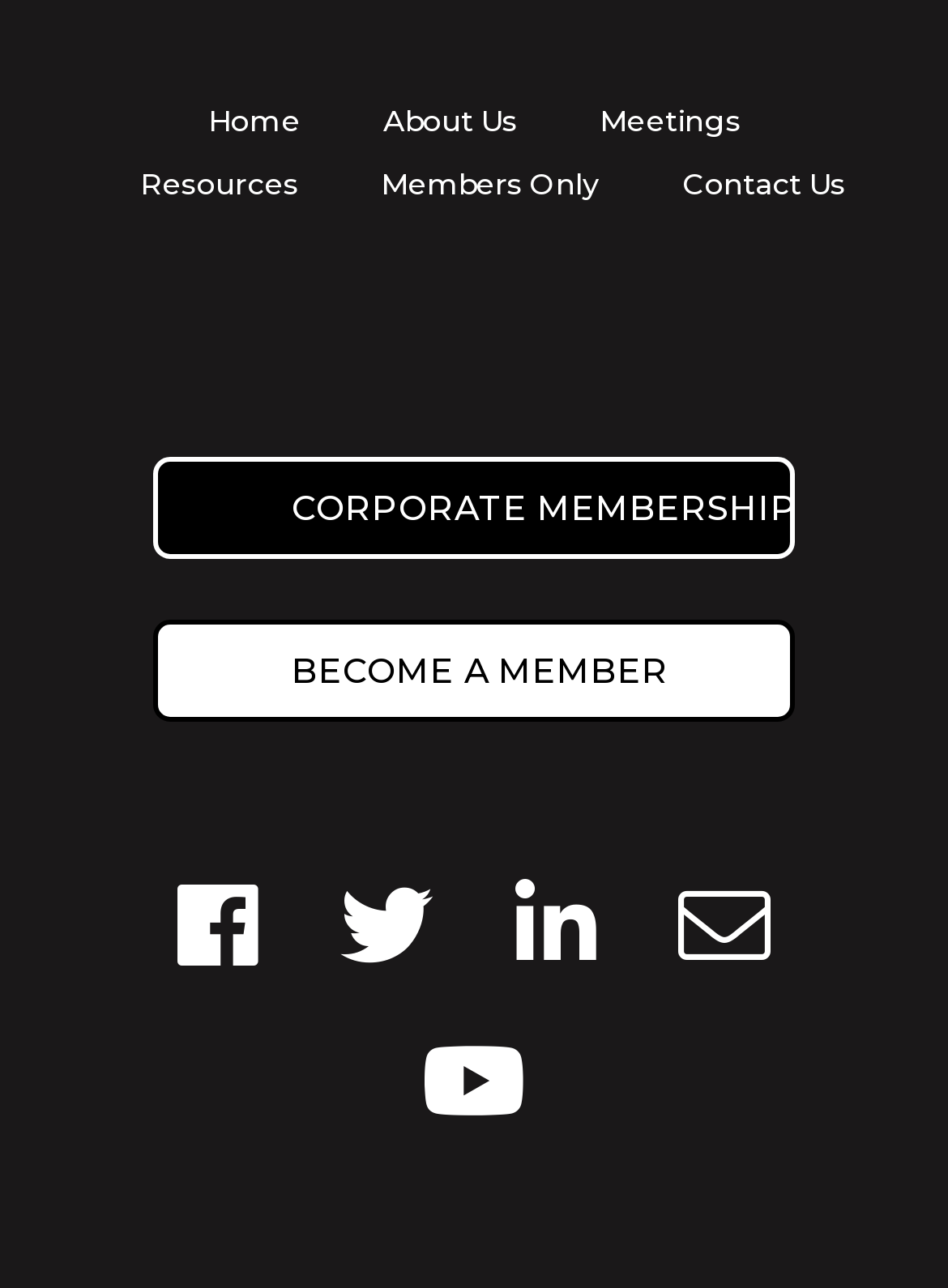Extract the bounding box coordinates of the UI element described: "About Us". Provide the coordinates in the format [left, top, right, bottom] with values ranging from 0 to 1.

[0.404, 0.08, 0.545, 0.108]